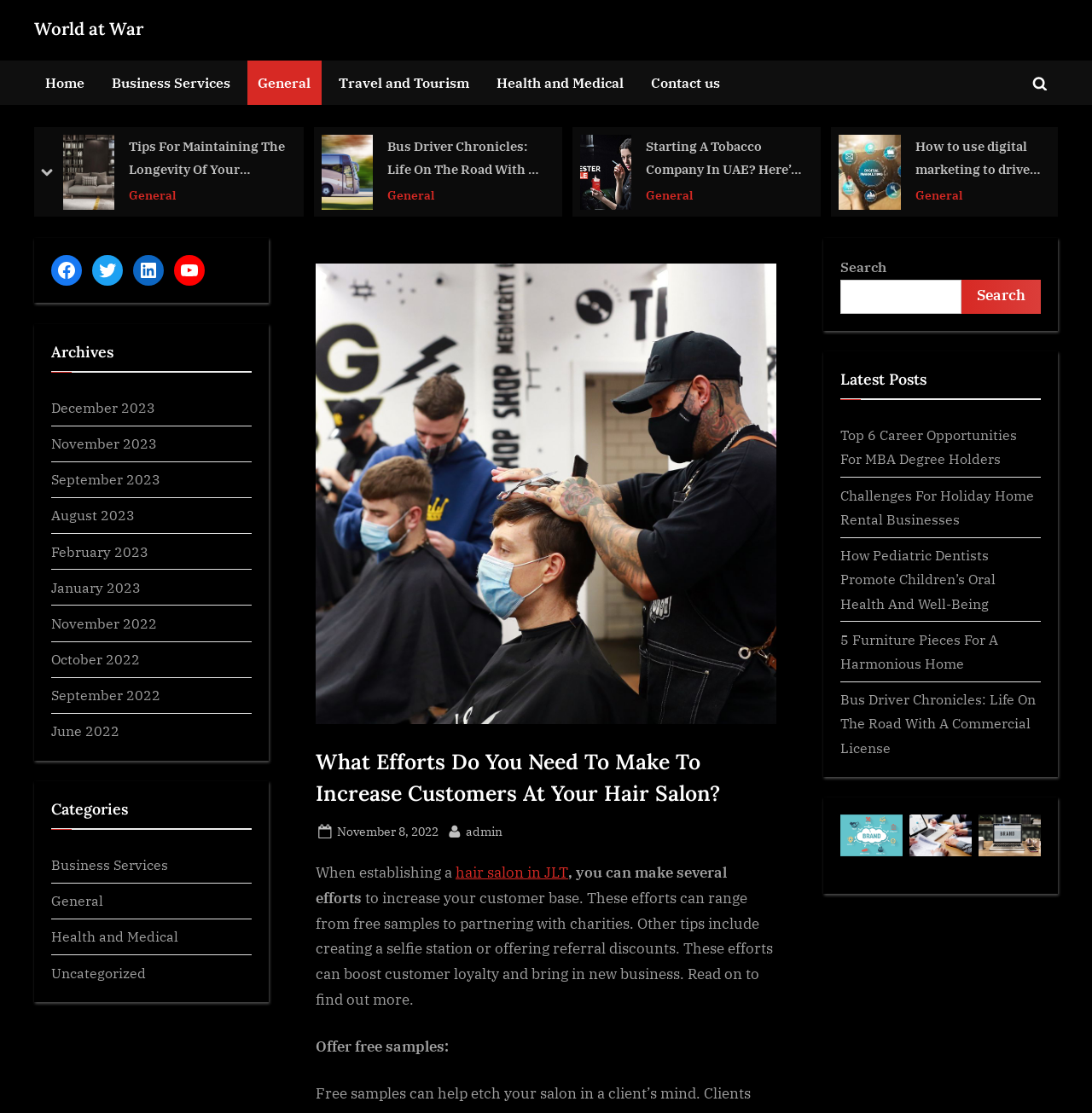Point out the bounding box coordinates of the section to click in order to follow this instruction: "Read the 'What Efforts Do You Need To Make To Increase Customers At Your Hair Salon?' article".

[0.289, 0.67, 0.711, 0.728]